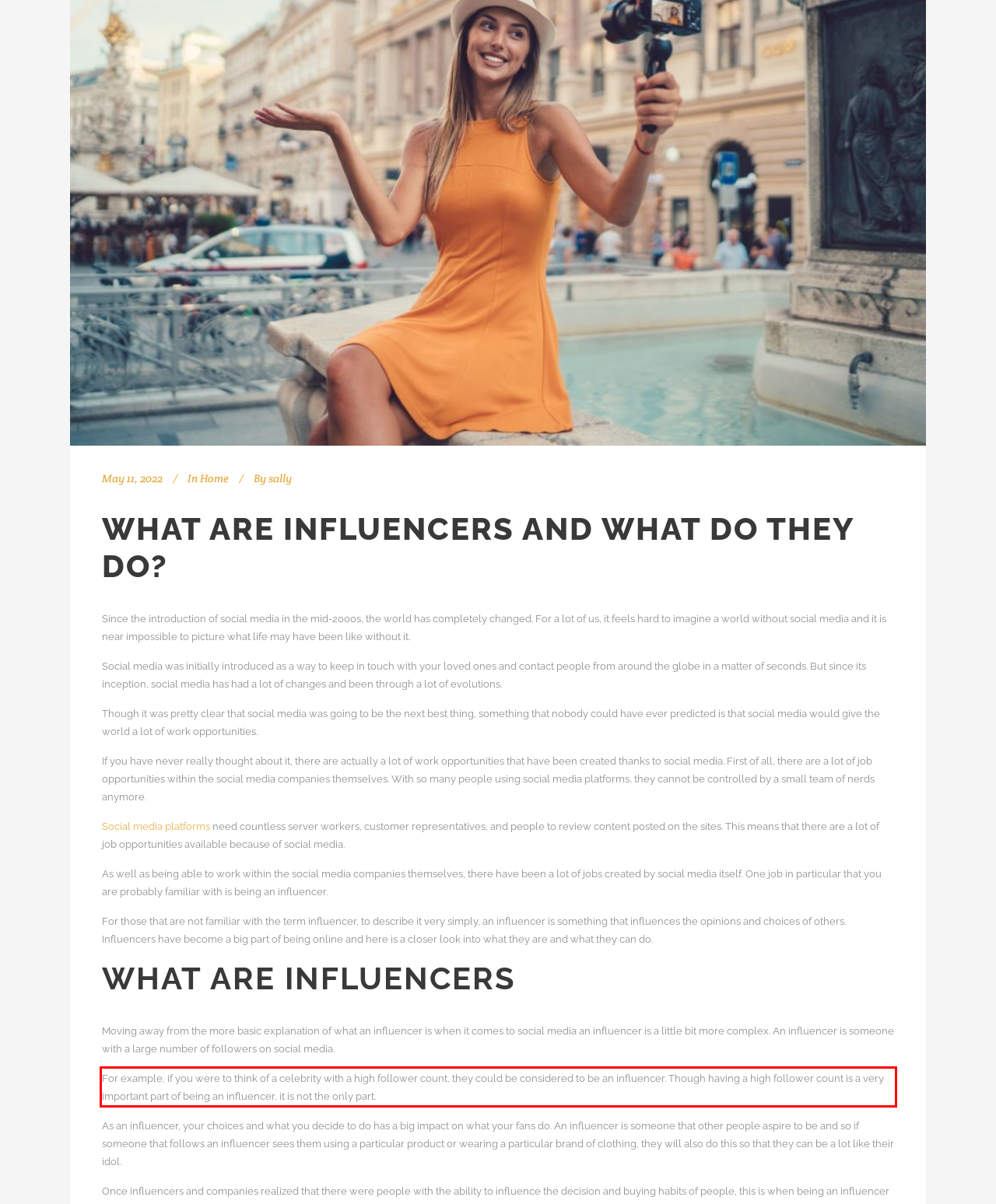From the screenshot of the webpage, locate the red bounding box and extract the text contained within that area.

For example, if you were to think of a celebrity with a high follower count, they could be considered to be an influencer. Though having a high follower count is a very important part of being an influencer, it is not the only part.